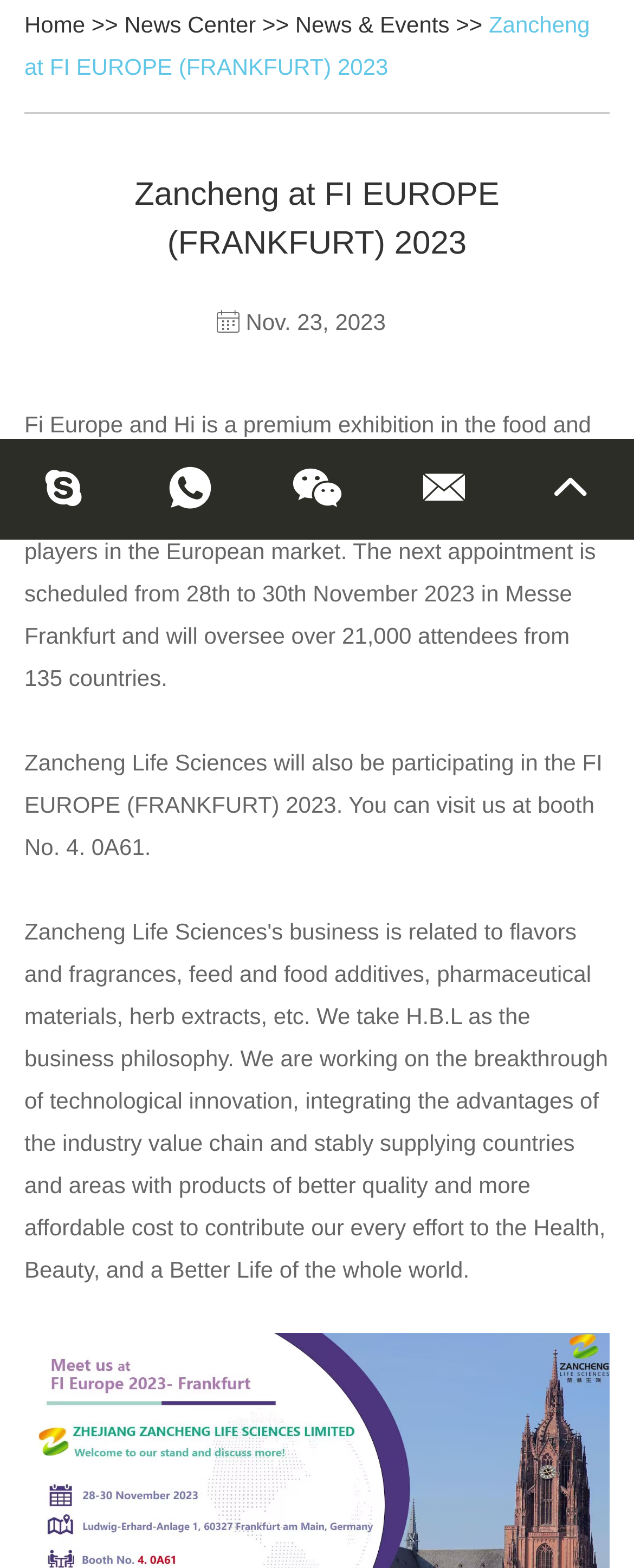Find and provide the bounding box coordinates for the UI element described with: "News & Events".

[0.466, 0.007, 0.709, 0.023]